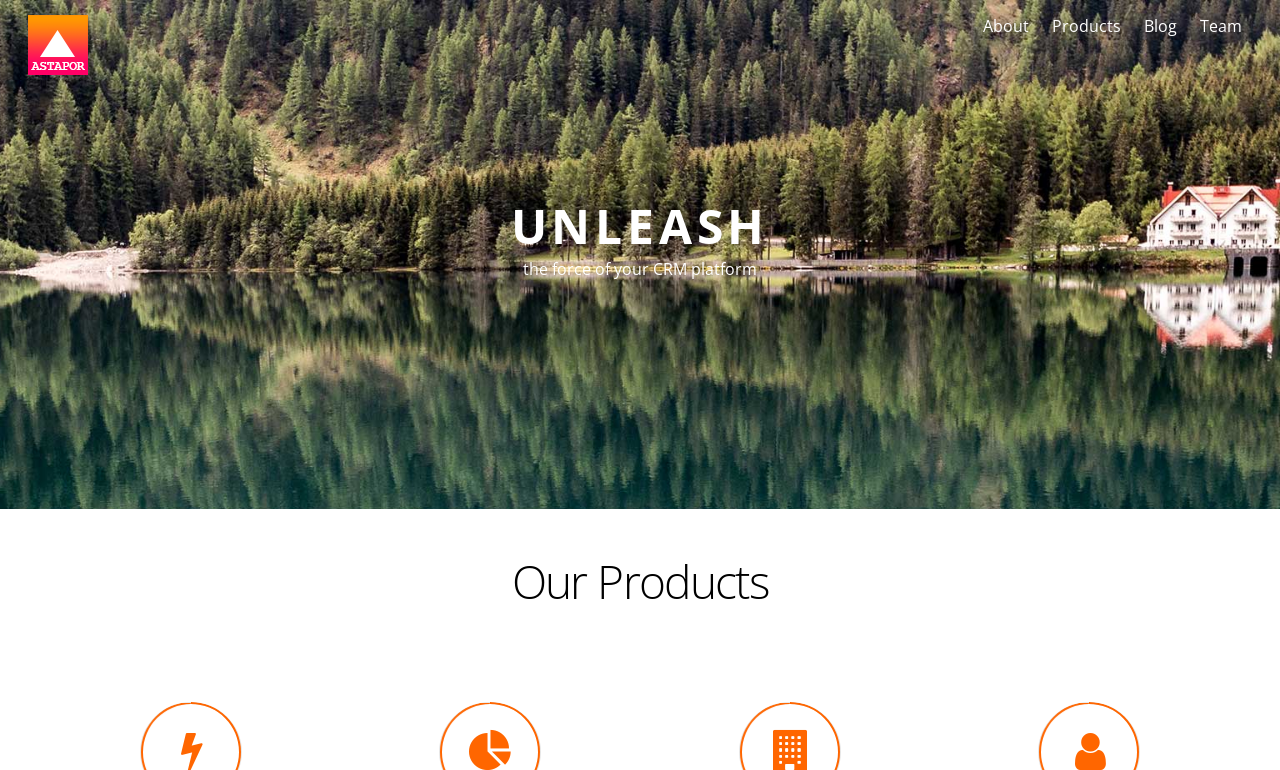Can you give a detailed response to the following question using the information from the image? What is the tone of the webpage?

The tone of the webpage can be inferred from the layout, color scheme, and font styles used, which give a professional and corporate feel, suggesting that the company is a serious and professional entity.